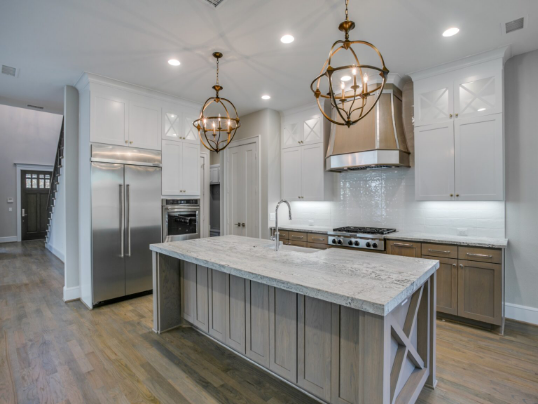What material is the countertop made of?
Offer a detailed and full explanation in response to the question.

The caption highlights the kitchen's features, including a spacious island with a striking granite countertop, indicating that the countertop is made of granite, a type of natural stone.